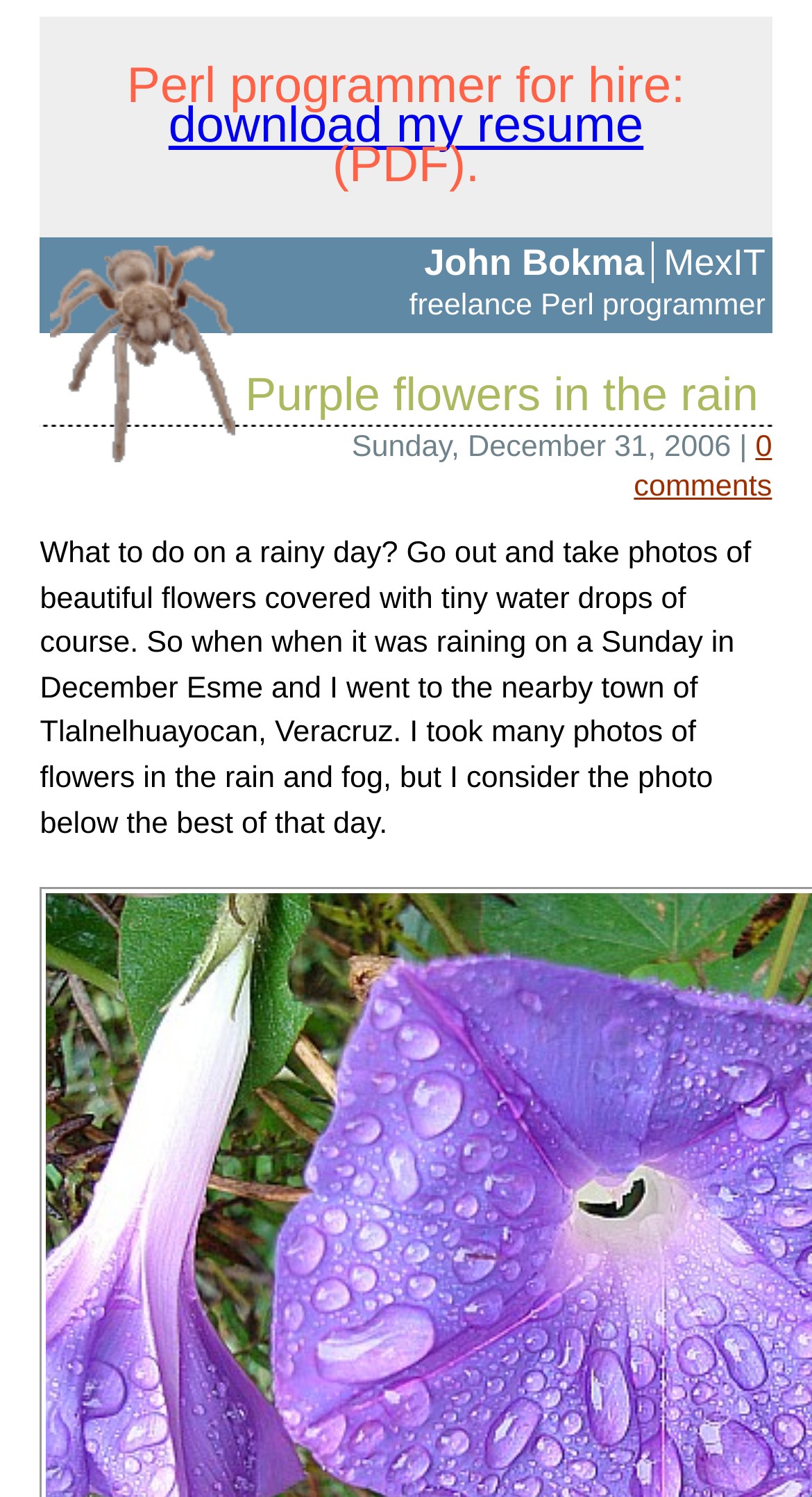Provide the bounding box coordinates of the HTML element this sentence describes: "MexIT". The bounding box coordinates consist of four float numbers between 0 and 1, i.e., [left, top, right, bottom].

[0.817, 0.161, 0.943, 0.189]